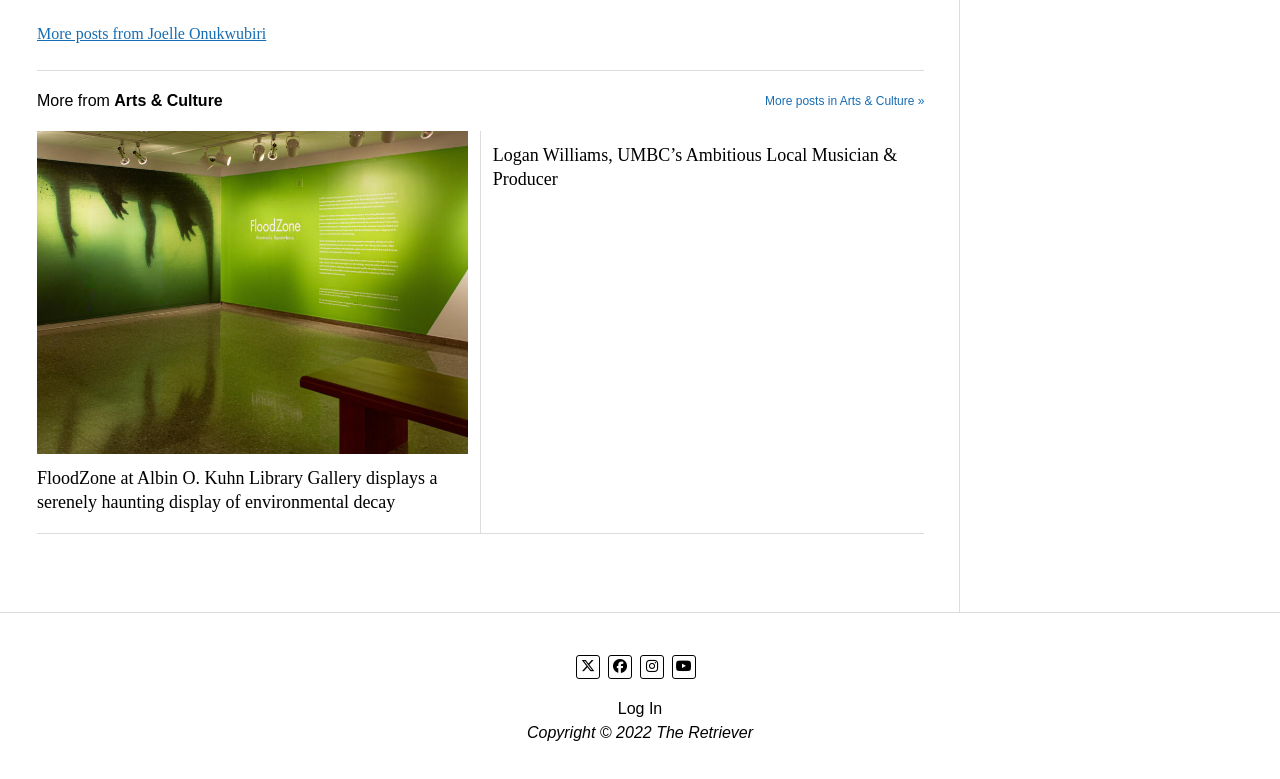How many social media icons are present on the webpage?
Answer the question based on the image using a single word or a brief phrase.

4